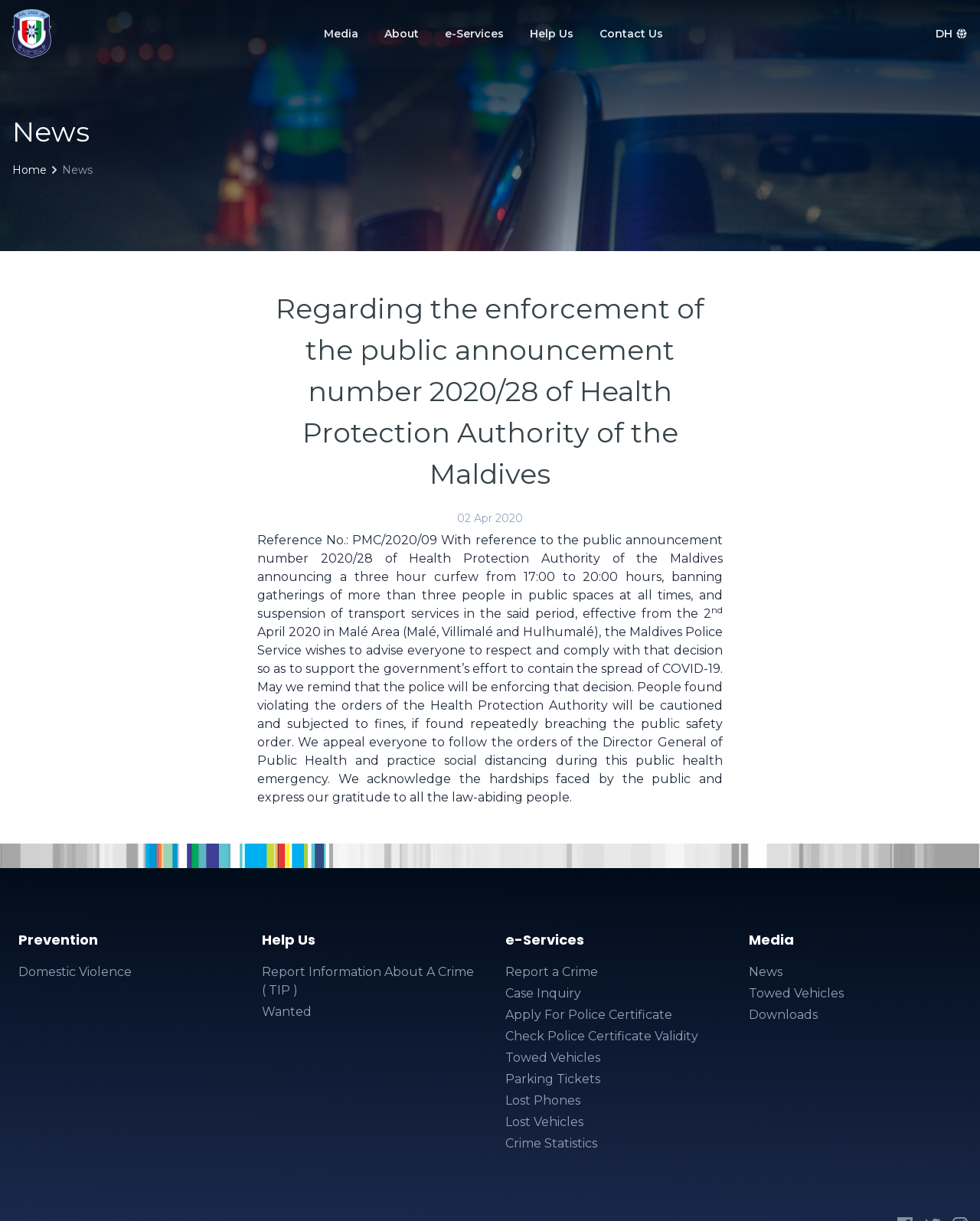Locate the bounding box of the UI element based on this description: "Check Police Certificate Validity". Provide four float numbers between 0 and 1 as [left, top, right, bottom].

[0.516, 0.841, 0.733, 0.856]